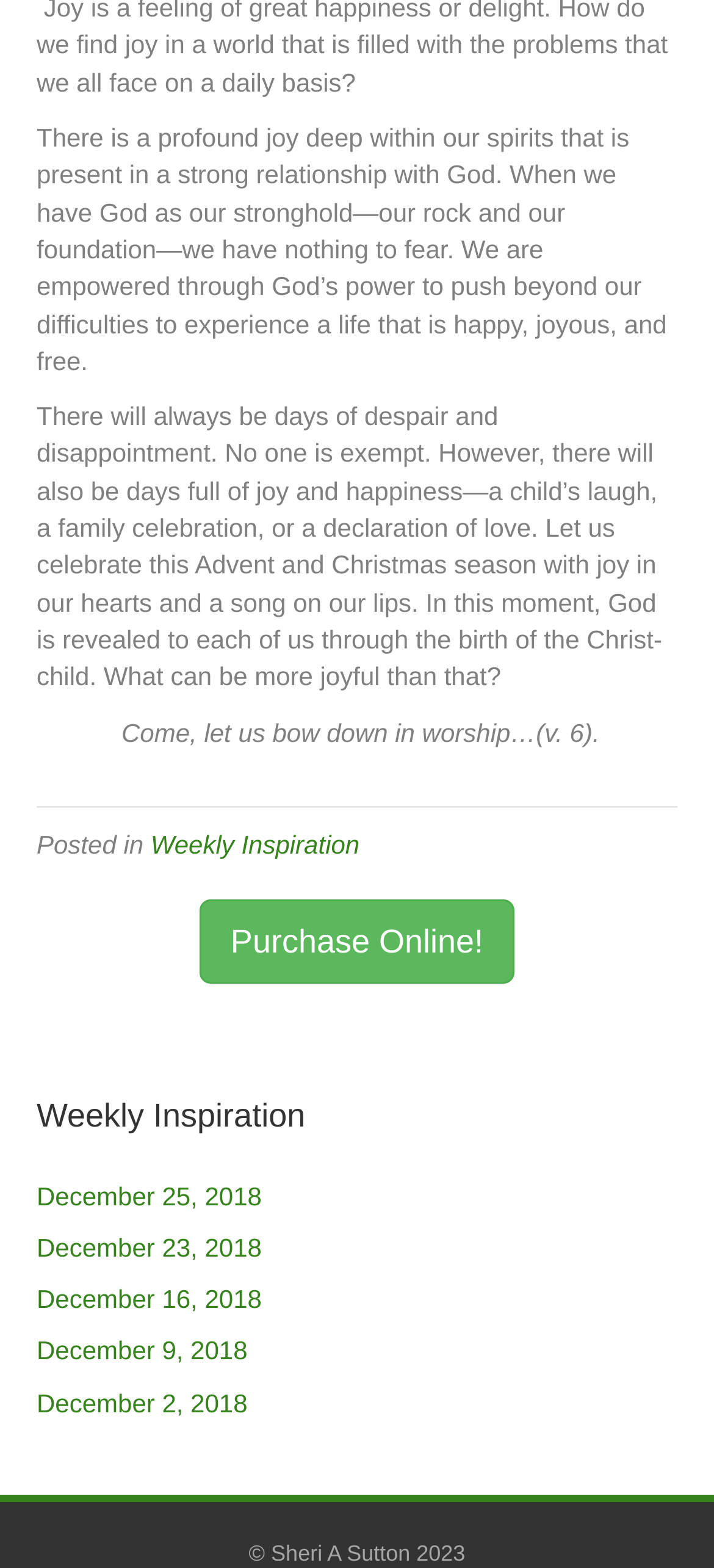Using the element description: "December 2, 2018", determine the bounding box coordinates. The coordinates should be in the format [left, top, right, bottom], with values between 0 and 1.

[0.051, 0.885, 0.347, 0.904]